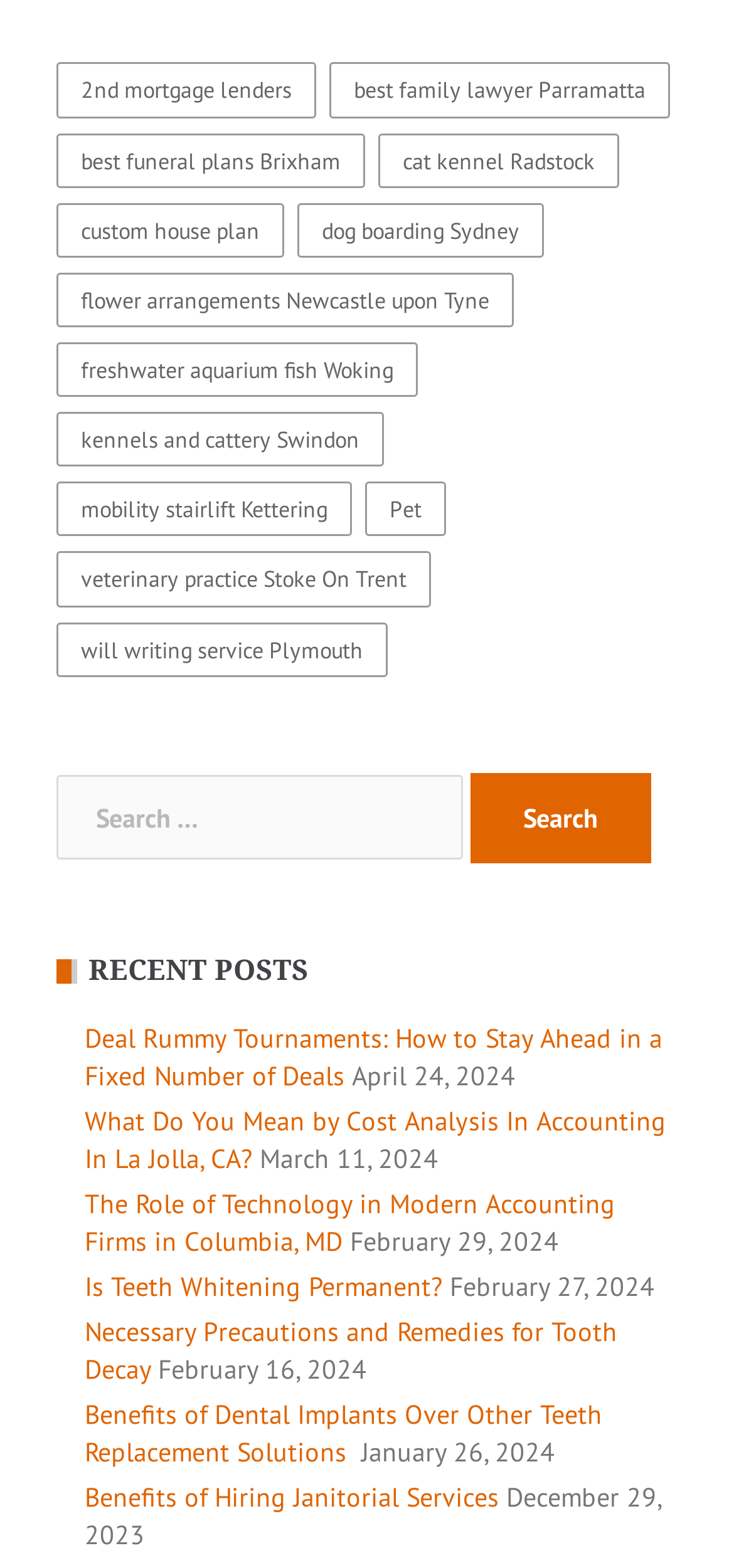What is the purpose of the search box on the webpage?
Using the details from the image, give an elaborate explanation to answer the question.

I analyzed the search box element and its surrounding elements, including the 'Search for:' label and the 'Search' button, and concluded that the search box is used to search for posts on the webpage.